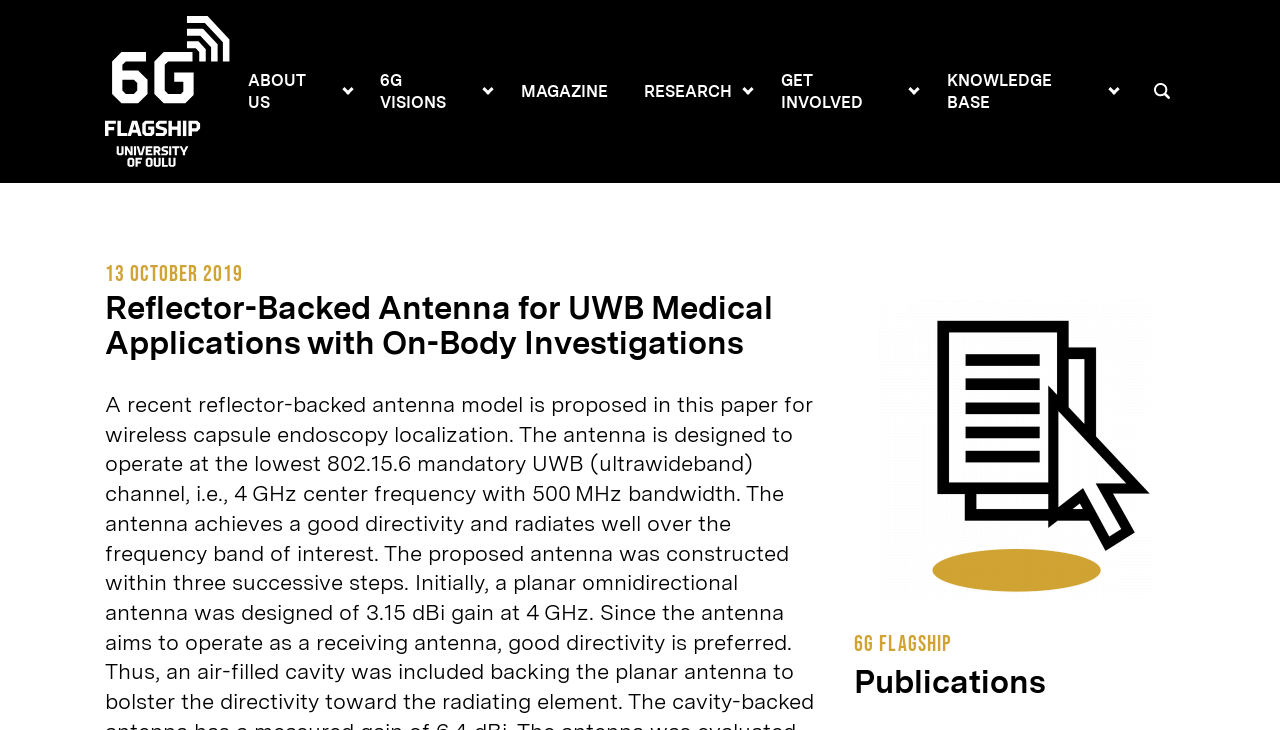What is the date of the publication?
Look at the image and respond to the question as thoroughly as possible.

I found the answer by looking at the time element on the webpage, which contains the static text '13 October 2019'. This suggests that the publication date is October 13, 2019.